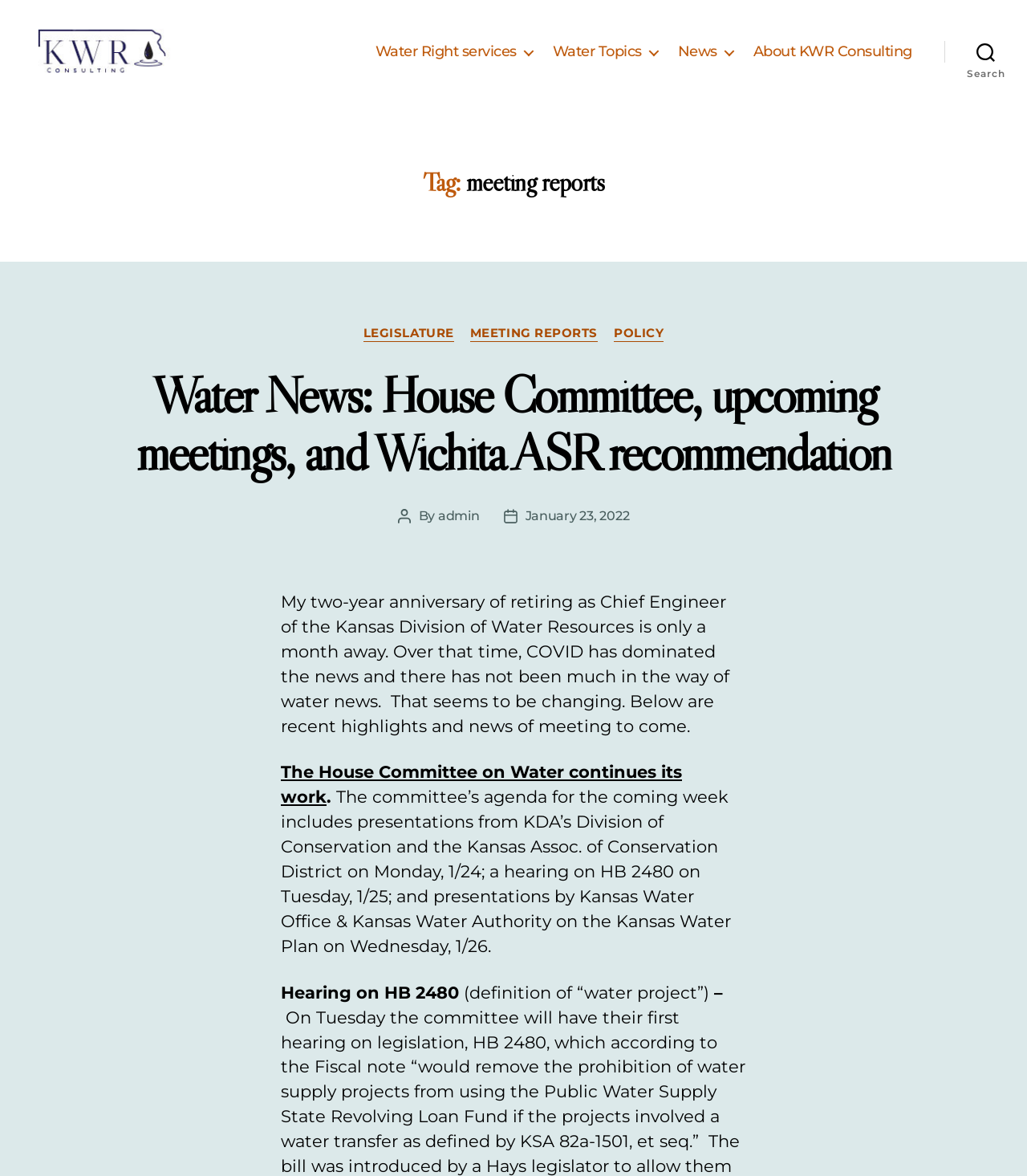Pinpoint the bounding box coordinates of the element you need to click to execute the following instruction: "view Water Right services". The bounding box should be represented by four float numbers between 0 and 1, in the format [left, top, right, bottom].

[0.366, 0.037, 0.519, 0.052]